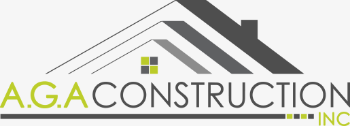Using a single word or phrase, answer the following question: 
What does the modern typography and clean layout convey?

Professionalism and reliability